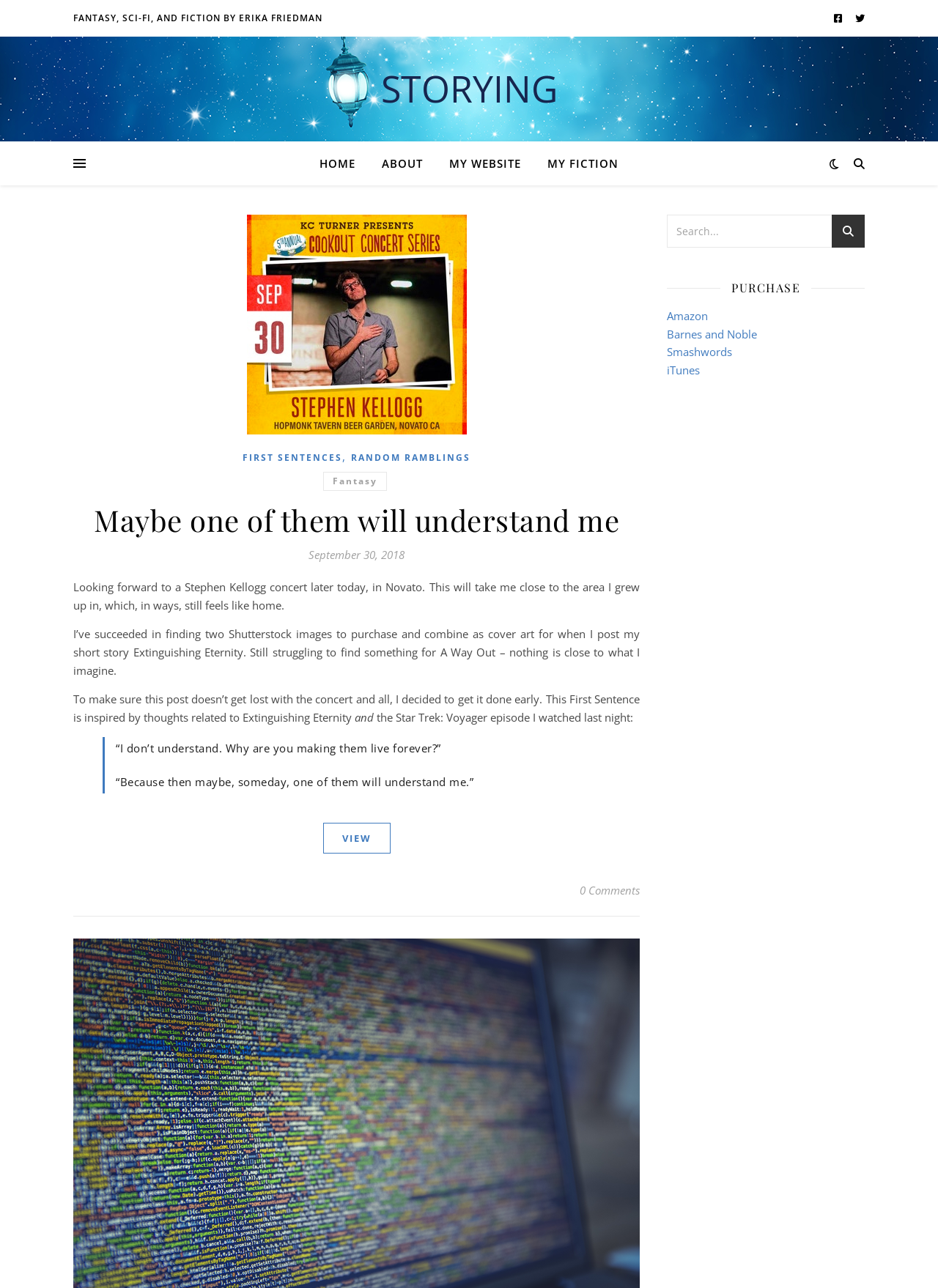Construct a comprehensive caption that outlines the webpage's structure and content.

This webpage is a blog post titled "September 2018 – Storying" by Erika Friedman, an author of fantasy, sci-fi, and fiction. At the top right corner, there are two icons, a Facebook icon and a Twitter icon, represented by '\uf082' and '\uf099' respectively. Below them, there is a link to the author's website with the title "FANTASY, SCI-FI, AND FICTION BY ERIKA FRIEDMAN".

The main content of the webpage is divided into two sections. On the left side, there is a navigation menu with links to "HOME", "ABOUT", "MY WEBSITE", "MY FICTION", and "STORYING". Below the navigation menu, there is an article section that takes up most of the webpage.

In the article section, there is a header with a link to "FIRST SENTENCES" and "RANDOM RAMBLINGS". Below the header, there is a heading that reads "Maybe one of them will understand me" with a link to the same title. The article then continues with a series of paragraphs, including a mention of a Stephen Kellogg concert, the author's experience of finding Shutterstock images for cover art, and a quote from a Star Trek: Voyager episode.

The article also includes an image of a Stephen Kellogg concert, placed to the right of the text. There is a blockquote with a quote from the Star Trek: Voyager episode, and a link to "VIEW" at the bottom of the article.

At the bottom of the webpage, there is a footer section with a link to "0 Comments". On the right side of the webpage, there is a complementary section with a search box and buttons to purchase the author's books from various online retailers, including Amazon, Barnes and Noble, Smashwords, and iTunes.